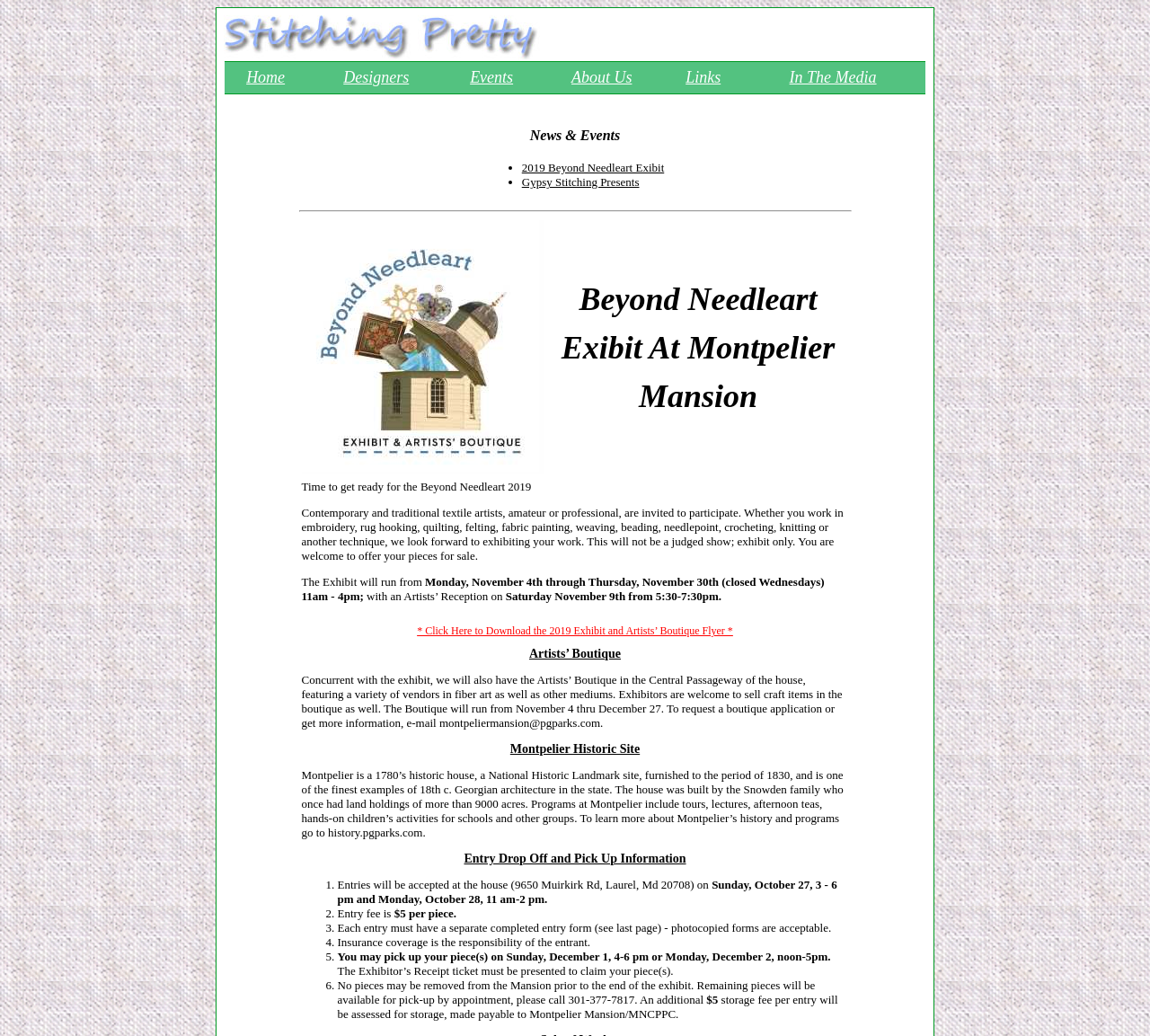Answer the question with a brief word or phrase:
What is the name of the stitching event?

Stitching Pretty